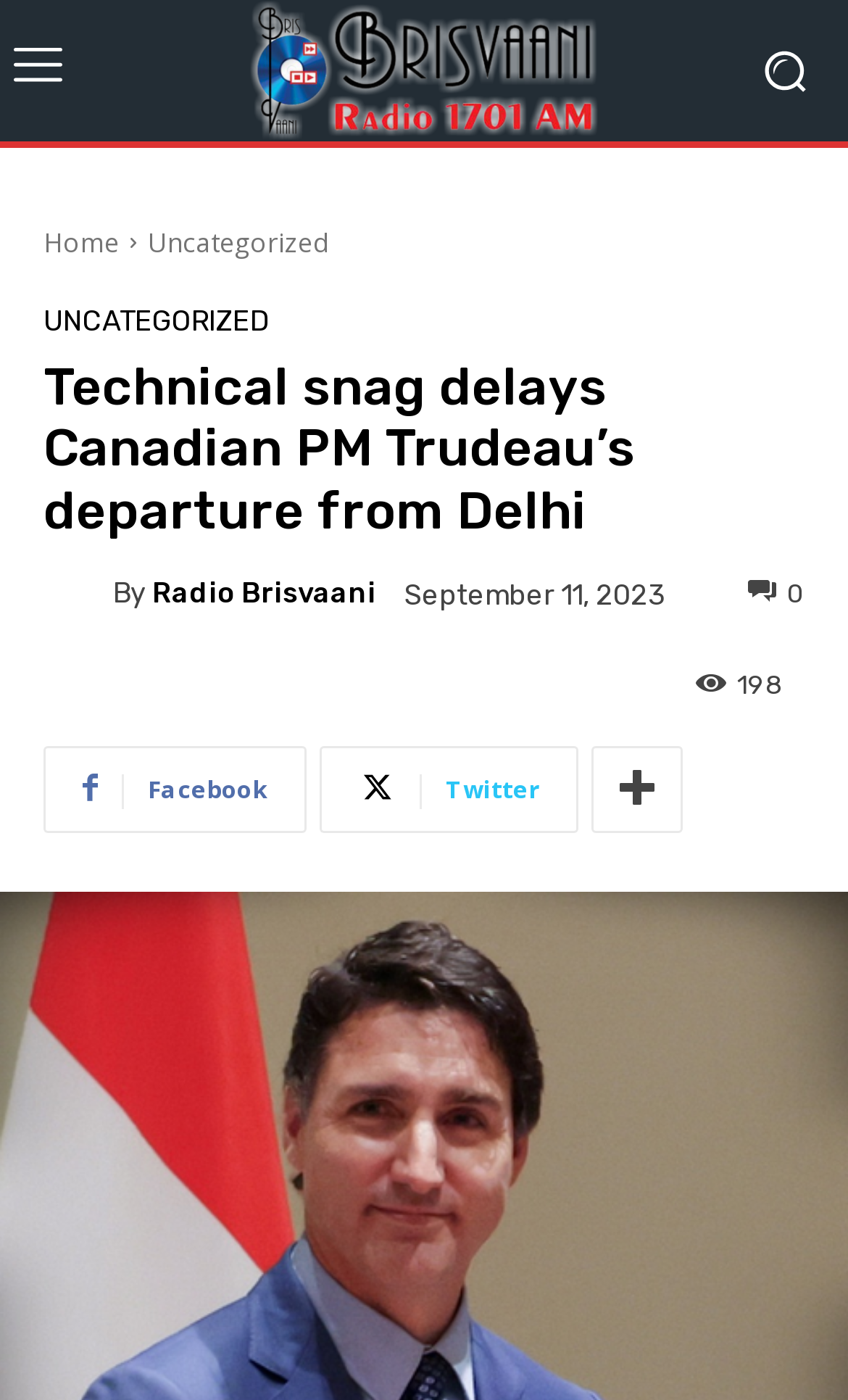Please mark the clickable region by giving the bounding box coordinates needed to complete this instruction: "Visit Radio Brisvaani".

[0.051, 0.404, 0.133, 0.444]